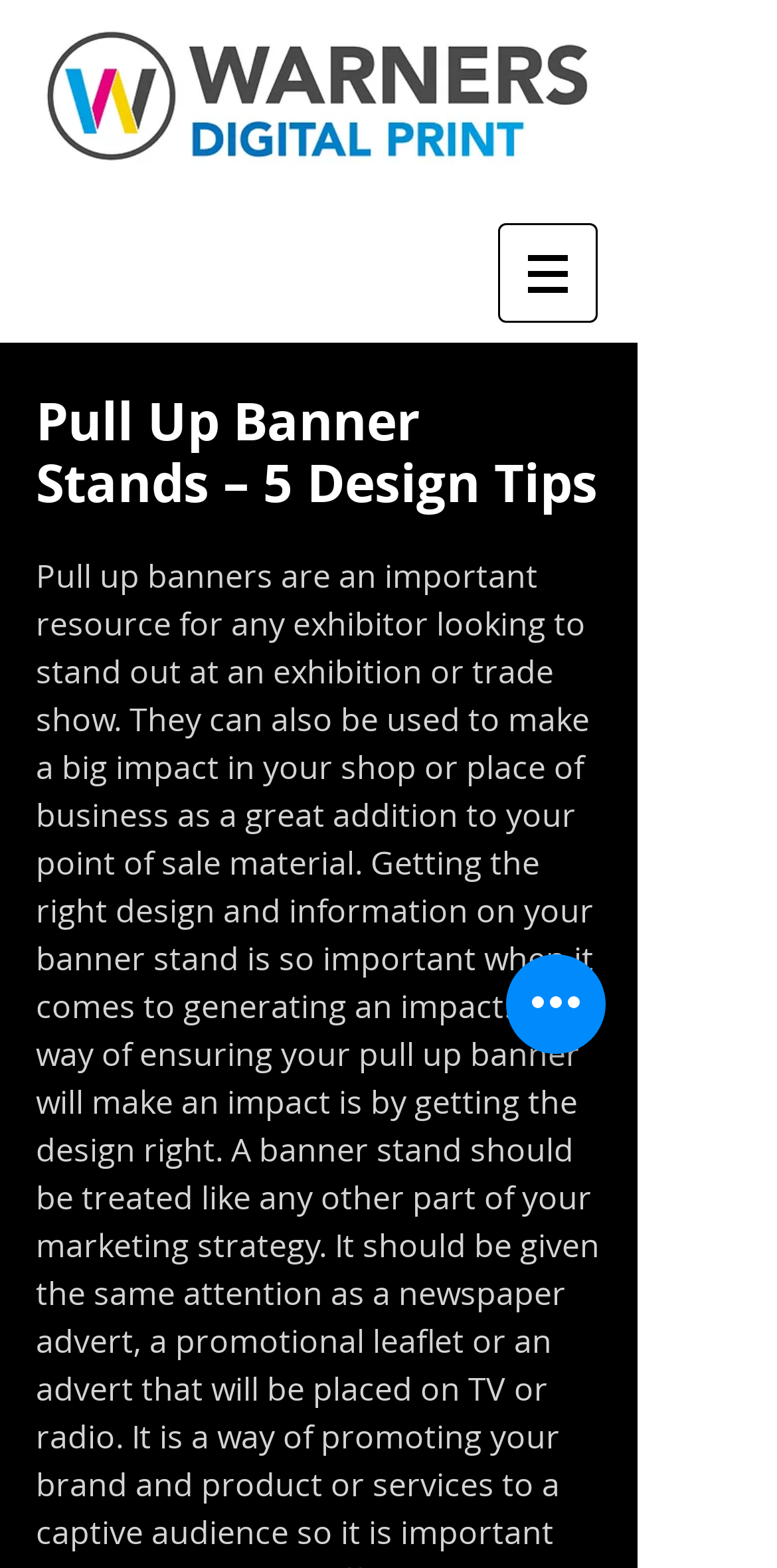What is the purpose of the webpage?
Use the image to answer the question with a single word or phrase.

To provide design tips for pull-up banners